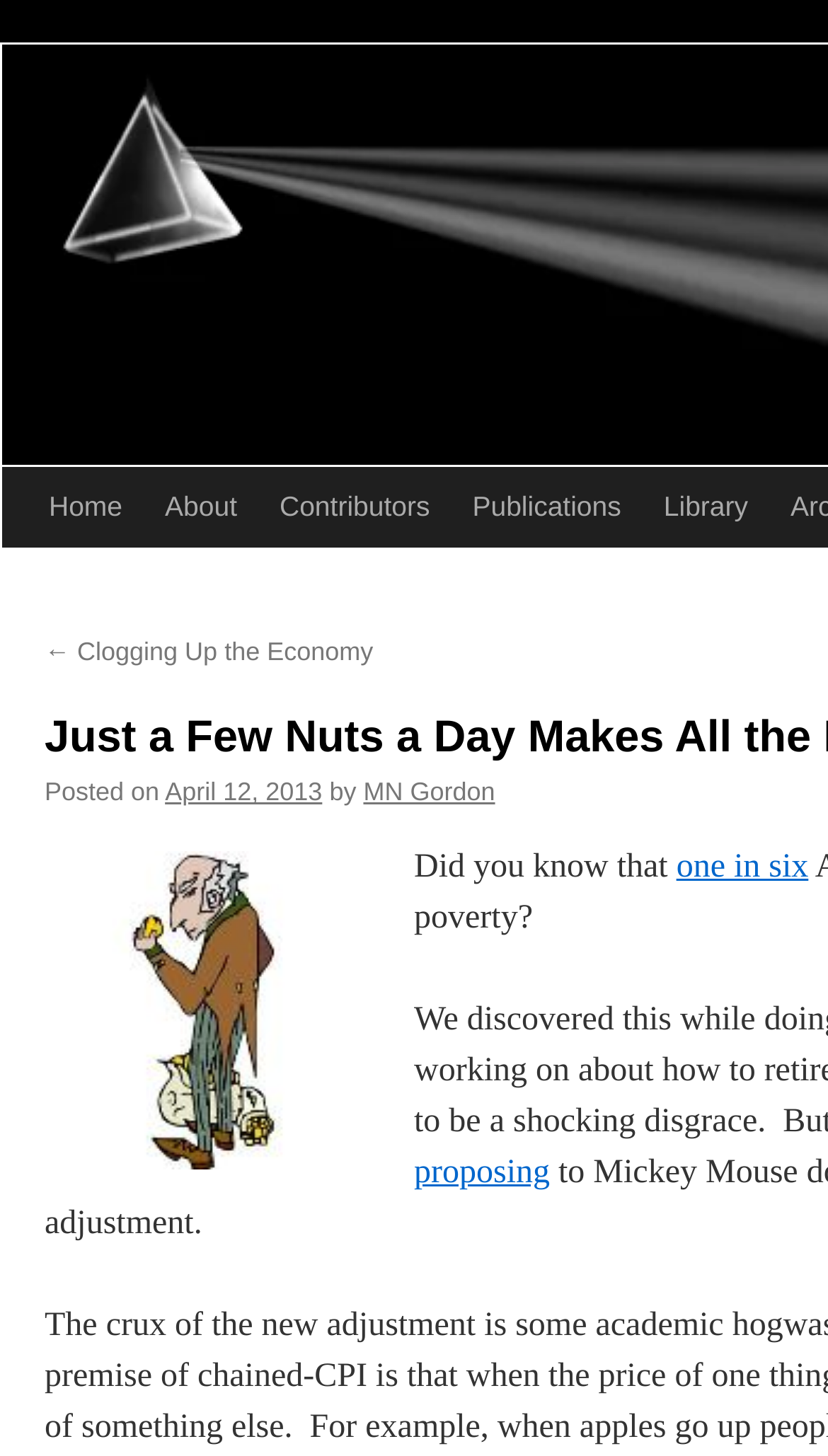Predict the bounding box of the UI element based on the description: "MN Gordon". The coordinates should be four float numbers between 0 and 1, formatted as [left, top, right, bottom].

[0.439, 0.534, 0.598, 0.554]